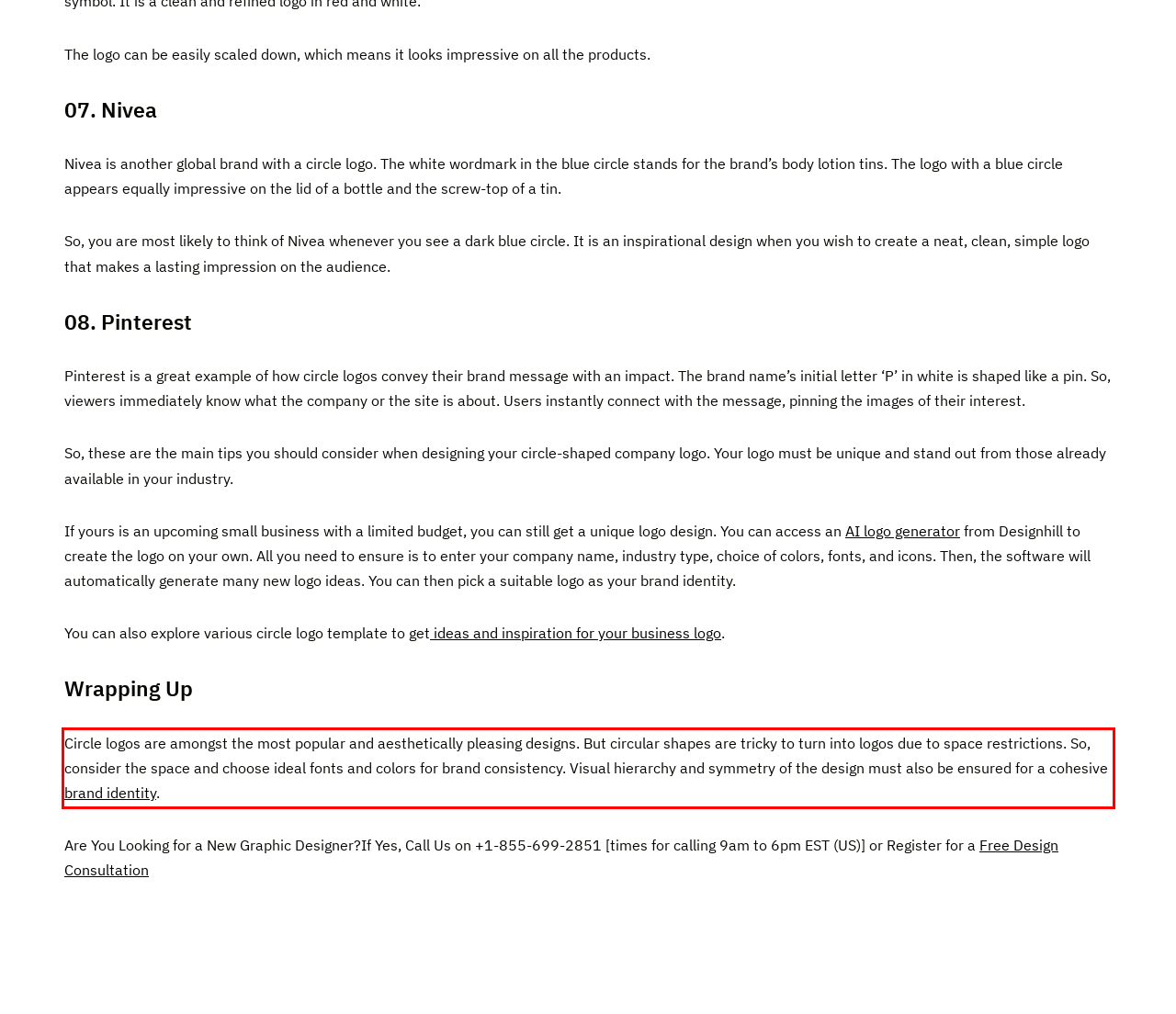You have a screenshot of a webpage with a red bounding box. Use OCR to generate the text contained within this red rectangle.

Circle logos are amongst the most popular and aesthetically pleasing designs. But circular shapes are tricky to turn into logos due to space restrictions. So, consider the space and choose ideal fonts and colors for brand consistency. Visual hierarchy and symmetry of the design must also be ensured for a cohesive brand identity.